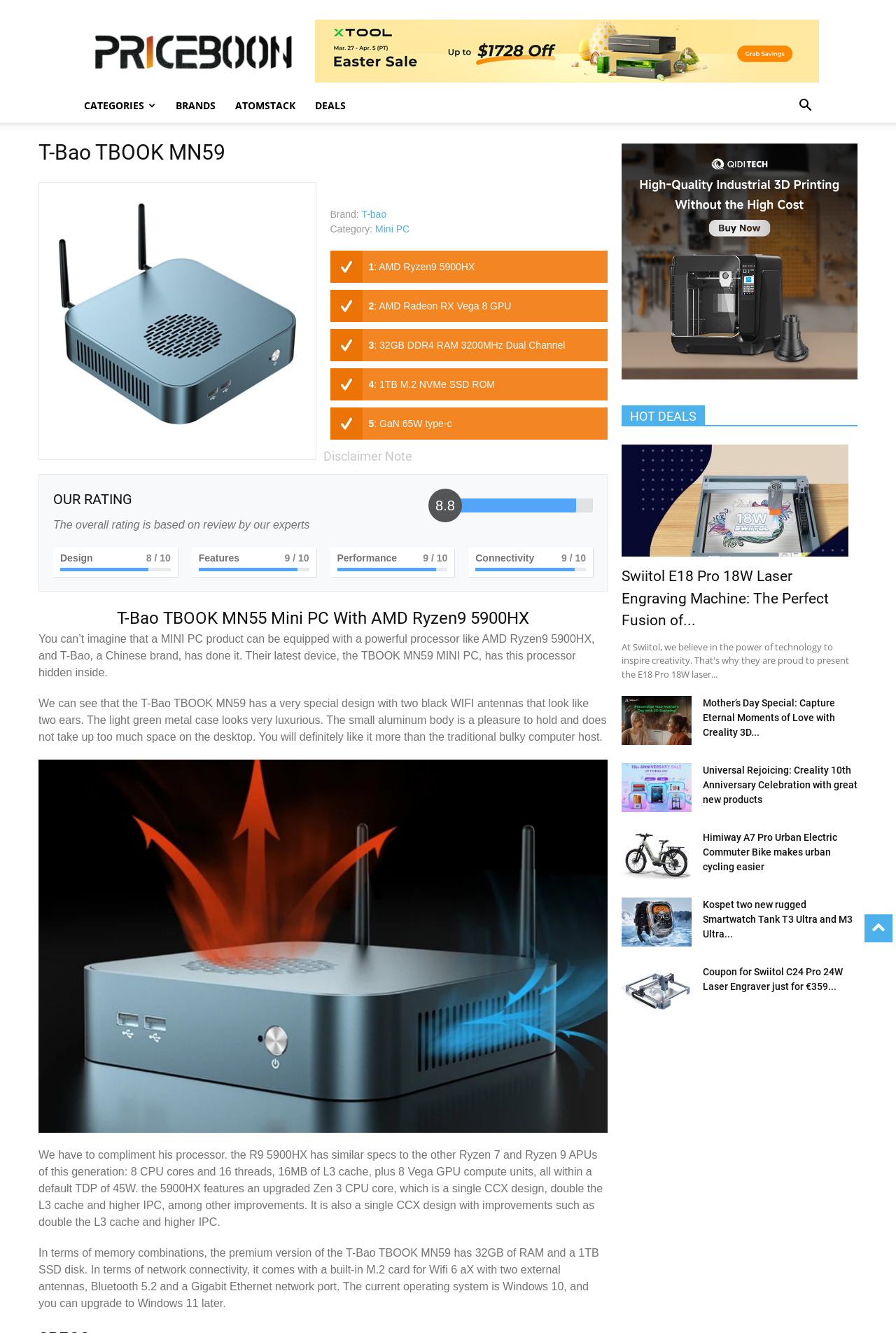Identify the bounding box for the given UI element using the description provided. Coordinates should be in the format (top-left x, top-left y, bottom-right x, bottom-right y) and must be between 0 and 1. Here is the description: Mini PC

[0.419, 0.168, 0.457, 0.176]